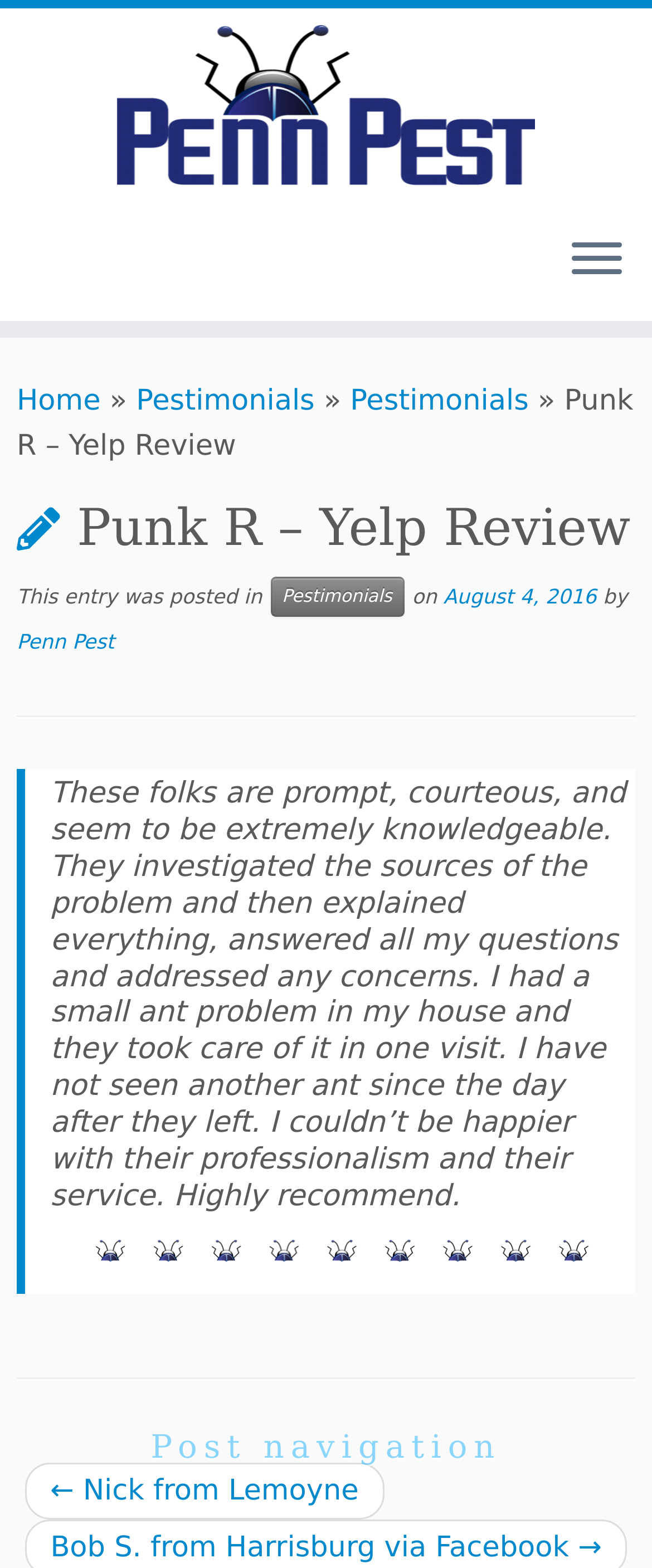Answer the question below using just one word or a short phrase: 
What is the company being reviewed?

Penn Pest